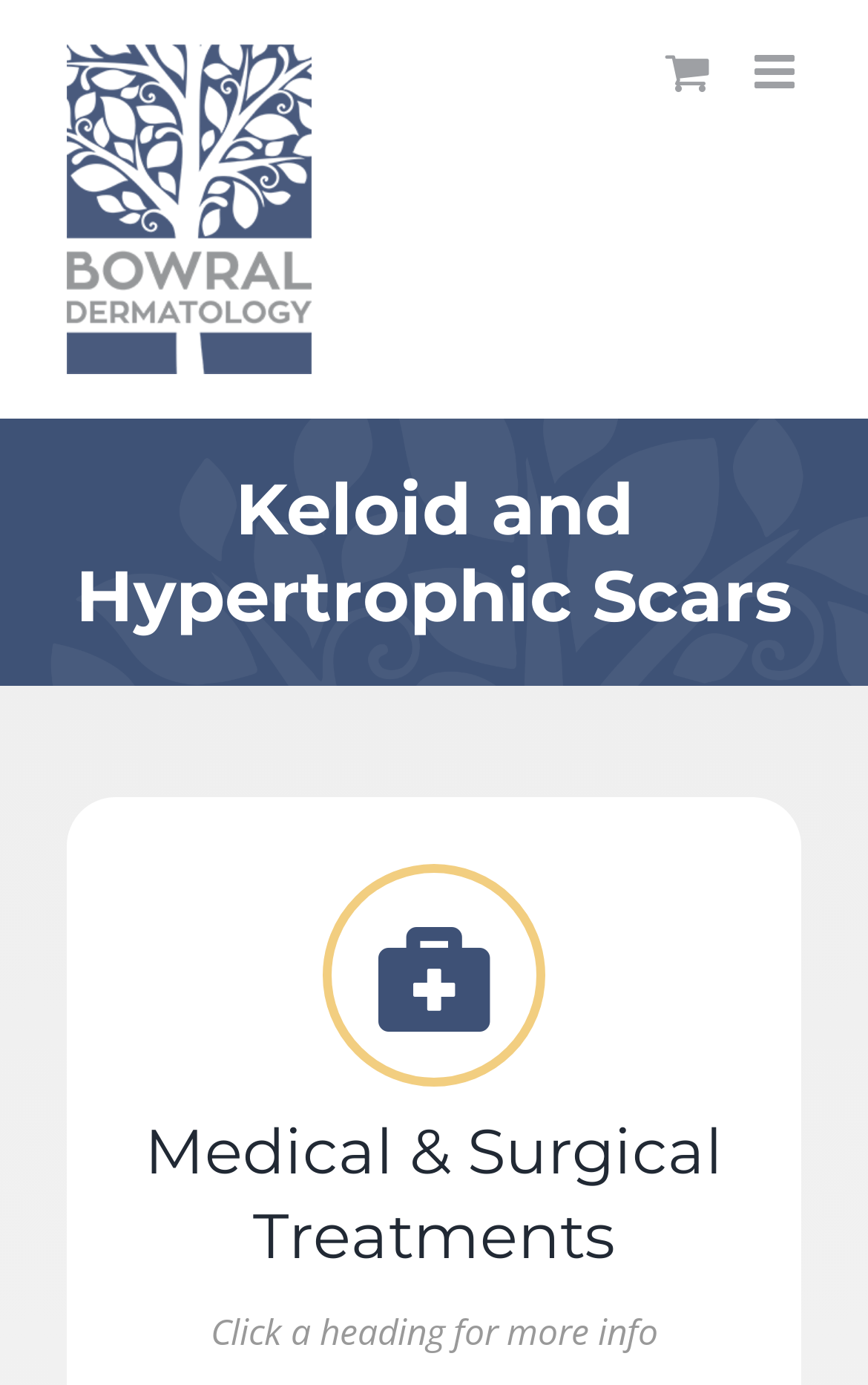Extract the main heading from the webpage content.

Keloid and Hypertrophic Scars